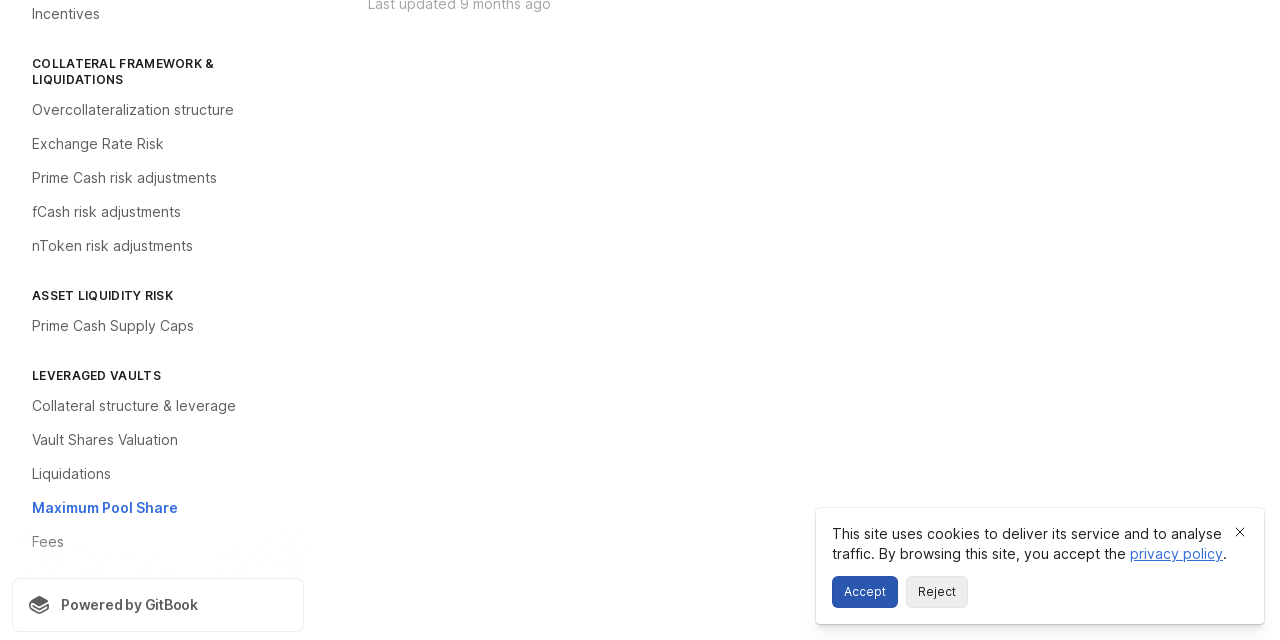Using the element description: "Reject", determine the bounding box coordinates for the specified UI element. The coordinates should be four float numbers between 0 and 1, [left, top, right, bottom].

[0.708, 0.9, 0.756, 0.95]